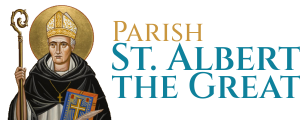Convey a detailed narrative of what is depicted in the image.

This image features a stylized representation of St. Albert the Great, a prominent figure in the Catholic Church, depicted holding a cross and a book, symbolizing his contributions to philosophy and theology. The image includes the text "PARISH" above his name and "St. Albert the Great" prominently displayed in a bold, elegant font, emphasizing the parish's dedication to this saint. The design reflects both reverence and a modern aesthetic, highlighting the parish's commitment to spiritual guidance and community. The overall color scheme is warm and inviting, reinforcing the sense of belonging within the parish community.